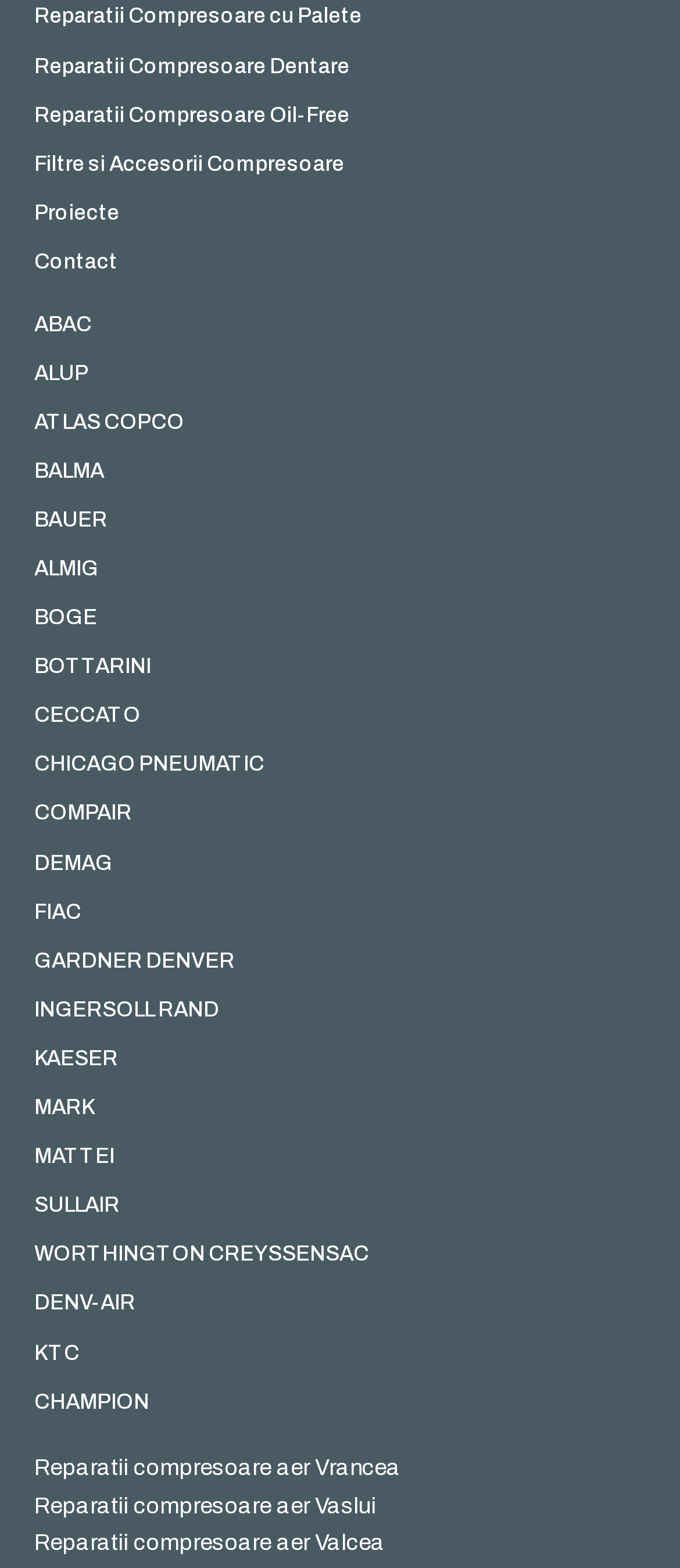Please locate the clickable area by providing the bounding box coordinates to follow this instruction: "Click on Contact menu item".

[0.018, 0.159, 0.982, 0.176]